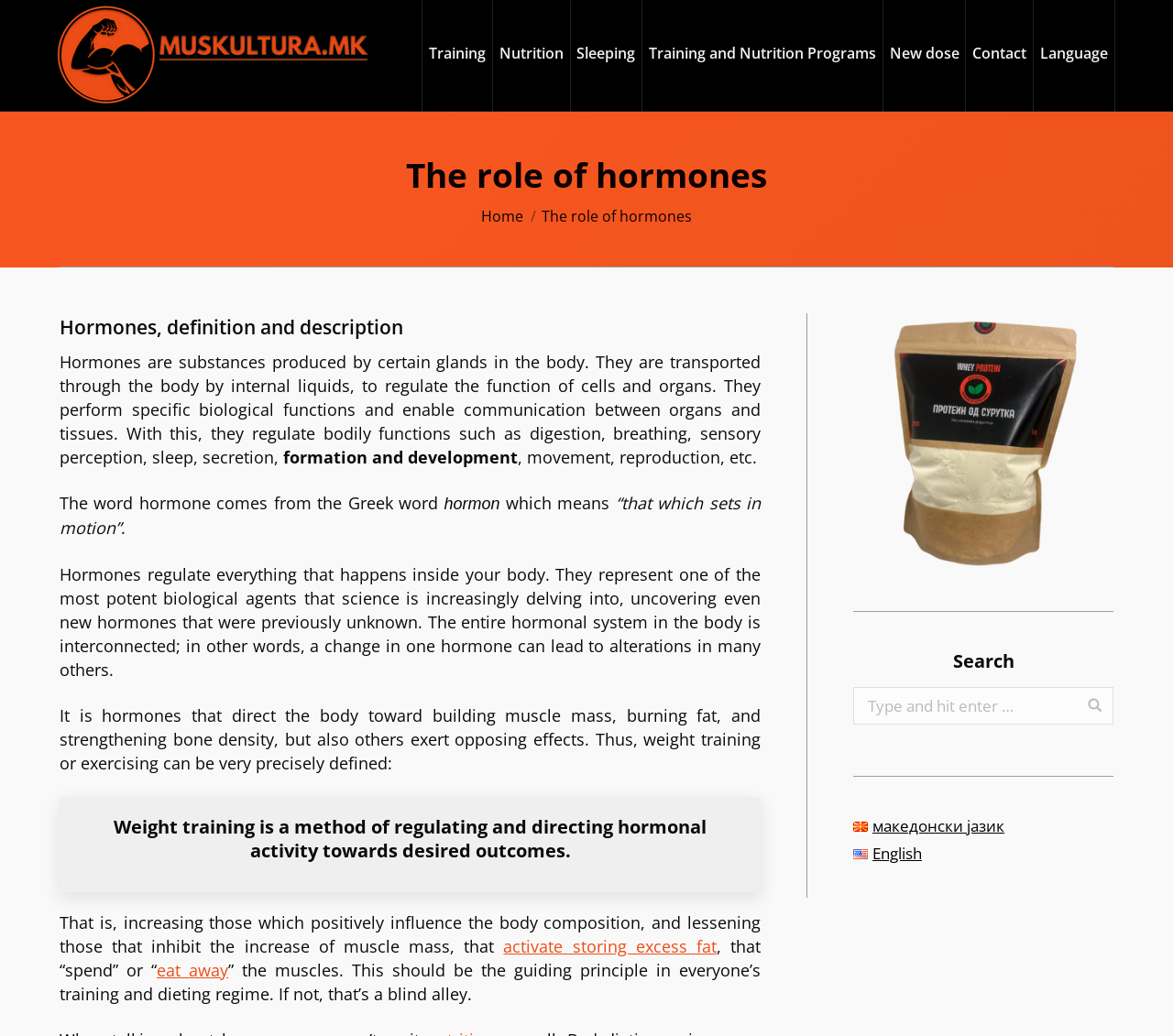Could you locate the bounding box coordinates for the section that should be clicked to accomplish this task: "Click on the 'Contact' link".

[0.823, 0.0, 0.881, 0.103]